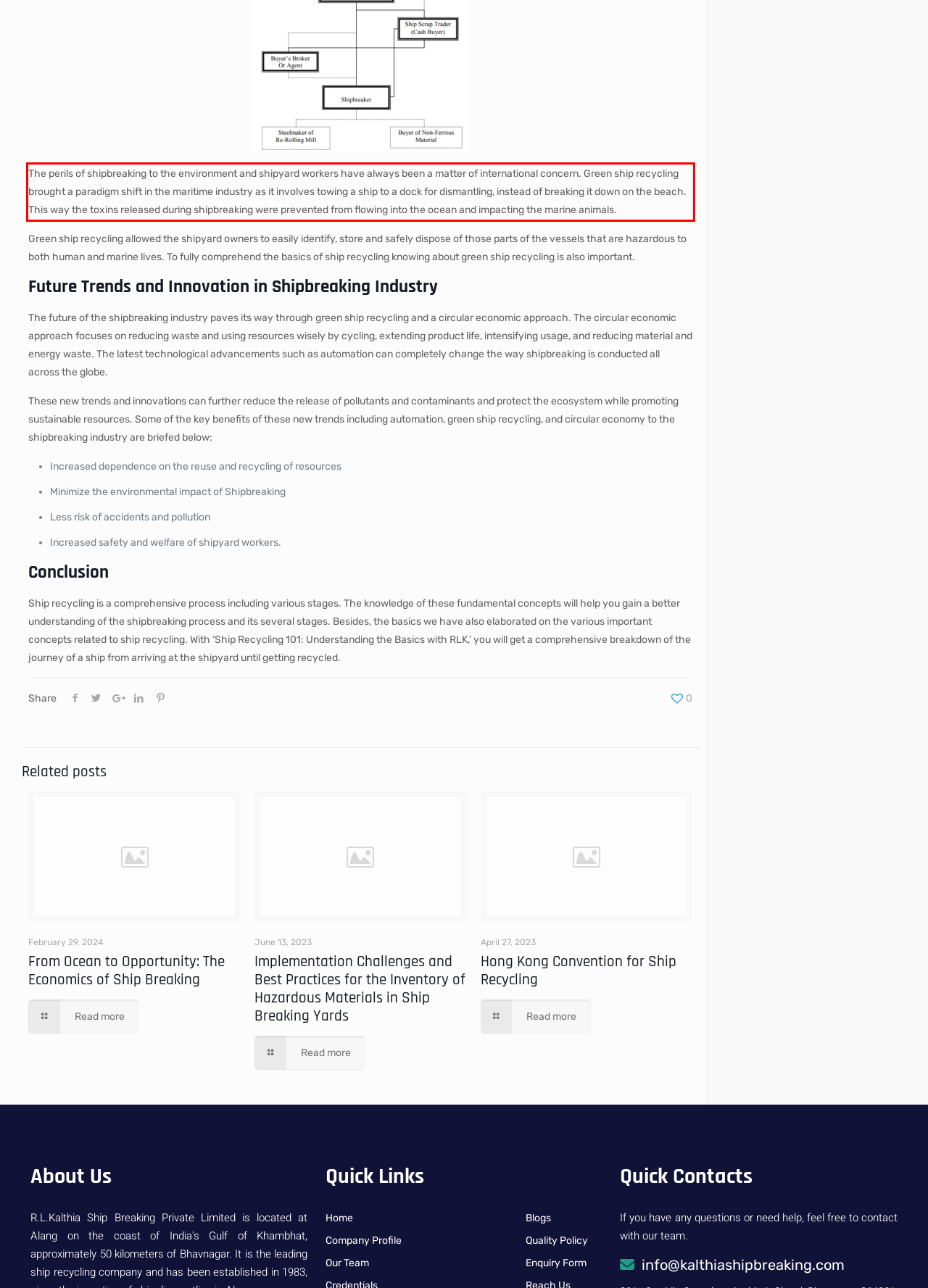From the provided screenshot, extract the text content that is enclosed within the red bounding box.

The perils of shipbreaking to the environment and shipyard workers have always been a matter of international concern. Green ship recycling brought a paradigm shift in the maritime industry as it involves towing a ship to a dock for dismantling, instead of breaking it down on the beach. This way the toxins released during shipbreaking were prevented from flowing into the ocean and impacting the marine animals.